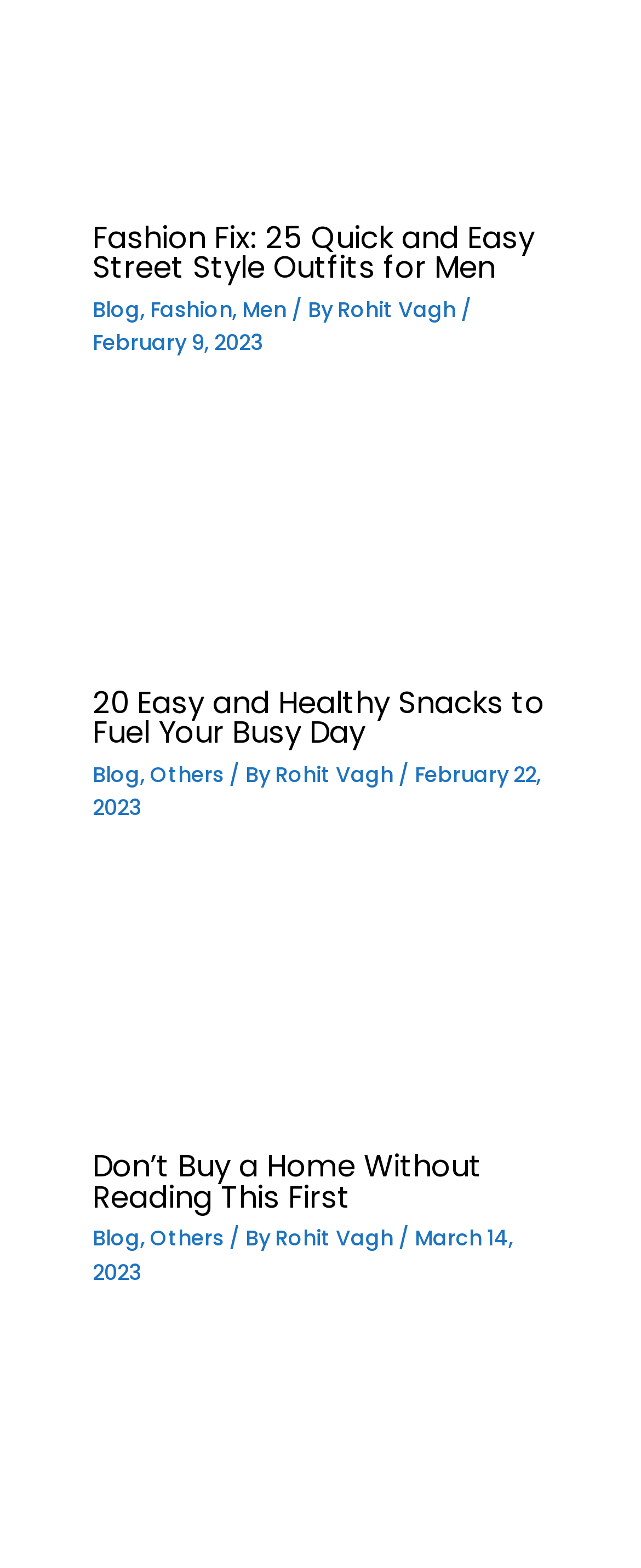Identify the bounding box coordinates of the section that should be clicked to achieve the task described: "Read more about The Ultimate Guide to Affordable Skincare".

[0.145, 0.928, 0.855, 0.949]